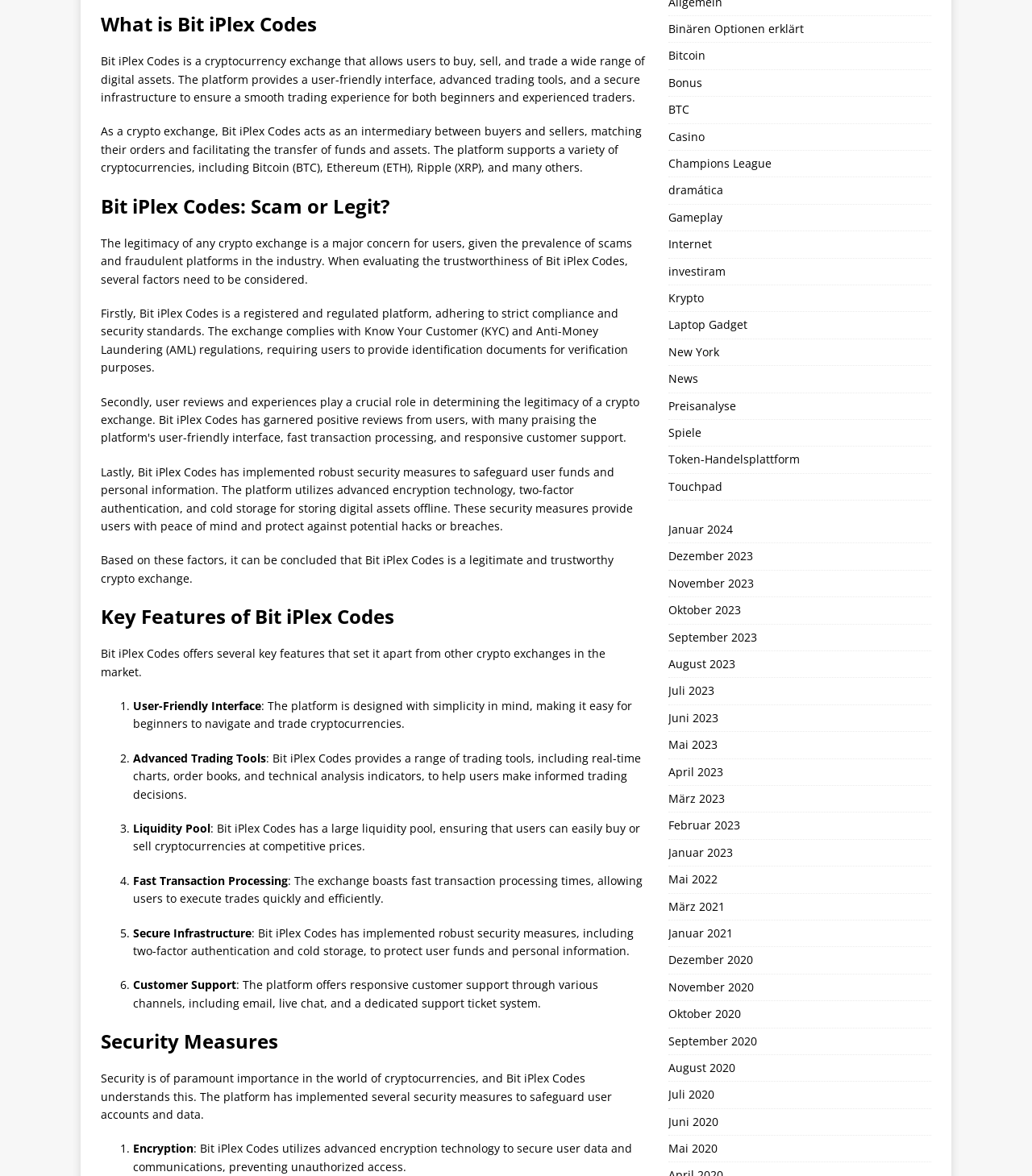Given the element description Binären Optionen erklärt, specify the bounding box coordinates of the corresponding UI element in the format (top-left x, top-left y, bottom-right x, bottom-right y). All values must be between 0 and 1.

[0.647, 0.014, 0.902, 0.036]